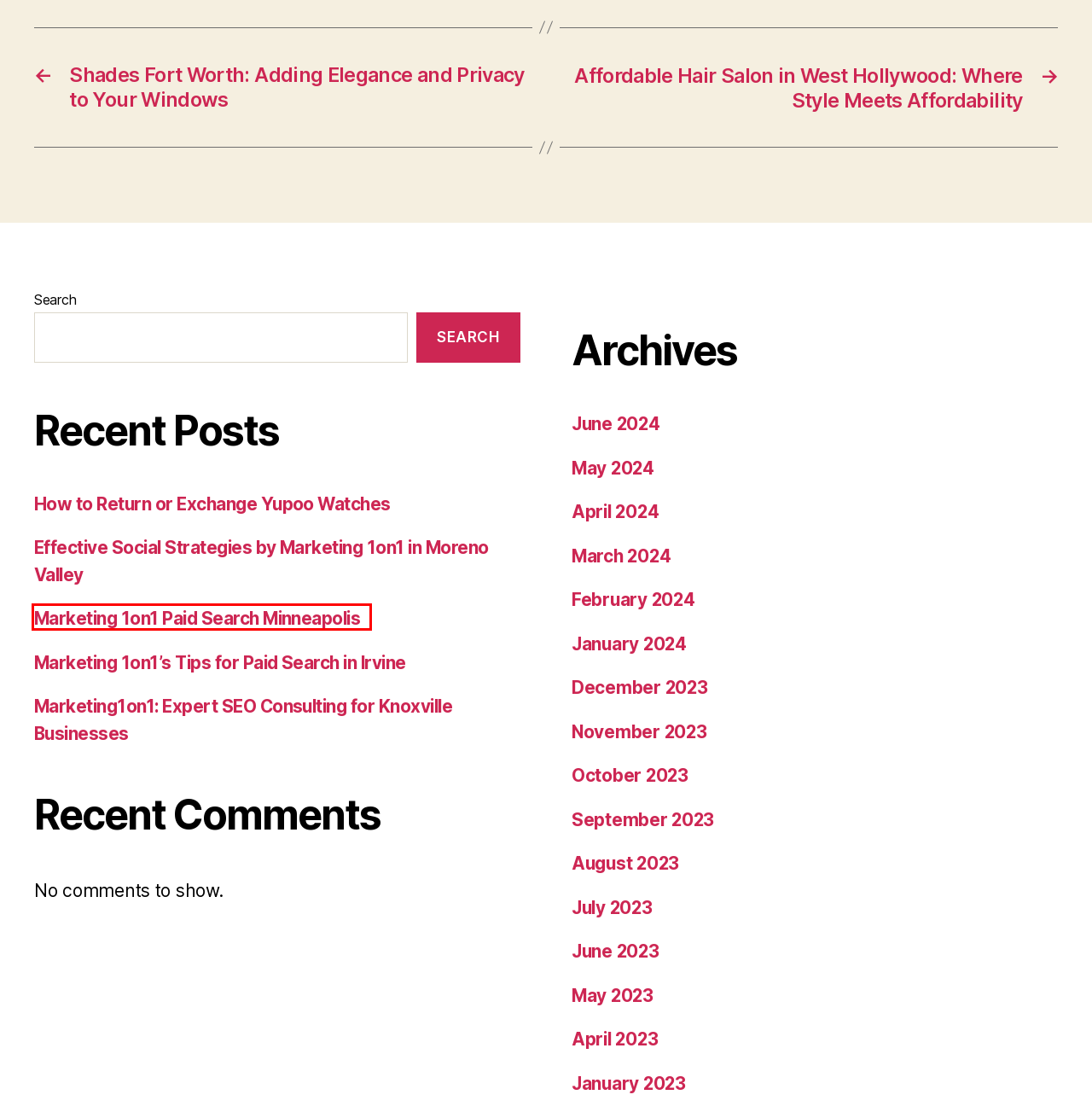Given a webpage screenshot with a UI element marked by a red bounding box, choose the description that best corresponds to the new webpage that will appear after clicking the element. The candidates are:
A. June 2023 – SwiftSight
B. March 2024 – SwiftSight
C. Shades Fort Worth: Adding Elegance and Privacy to Your Windows – SwiftSight
D. Marketing 1on1 Paid Search Minneapolis – SwiftSight
E. April 2024 – SwiftSight
F. November 2023 – SwiftSight
G. August 2023 – SwiftSight
H. February 2024 – SwiftSight

D